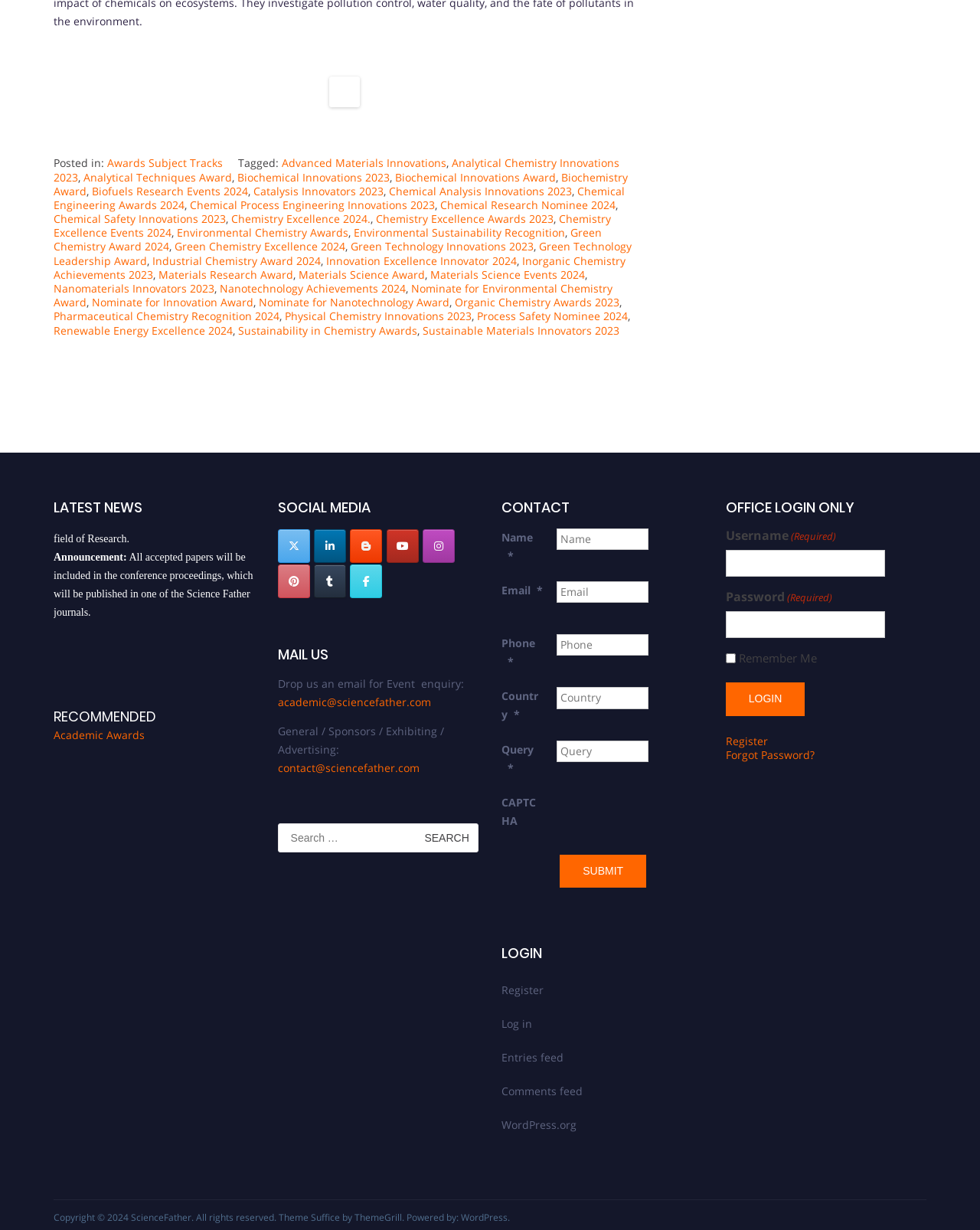How can one contact the organization for event enquiry?
Can you offer a detailed and complete answer to this question?

The contact email for event enquiry can be found in the 'MAIL US' section of the webpage, where it is written 'Drop us an email for Event enquiry:' followed by the email address 'academic@sciencefather.com'.